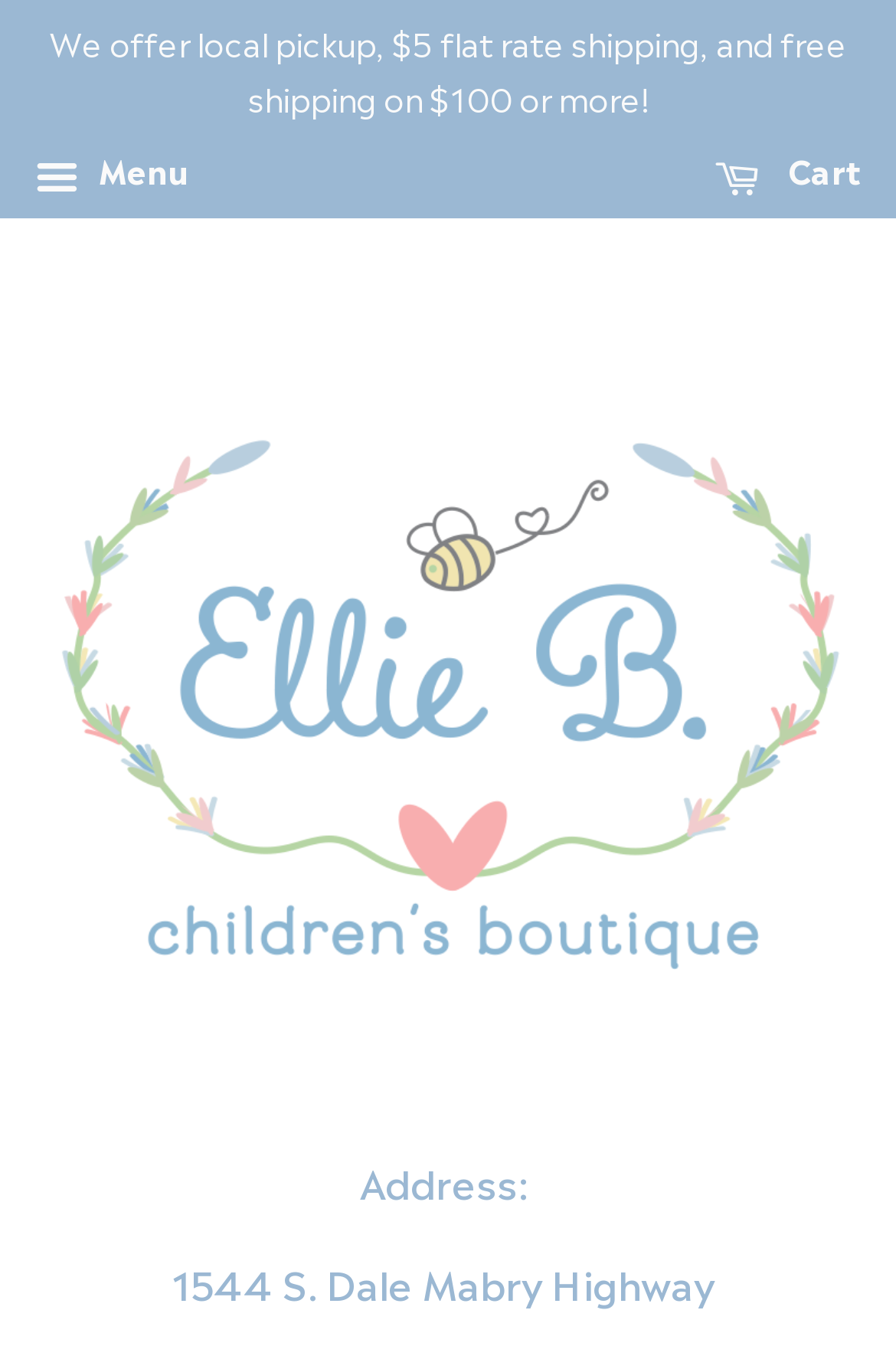Please look at the image and answer the question with a detailed explanation: What is the purpose of the 'Menu' button?

I found the purpose of the 'Menu' button by examining the button element with the text 'Menu' and its attribute 'controls: MobileNav', which suggests that it is used to control the mobile navigation.